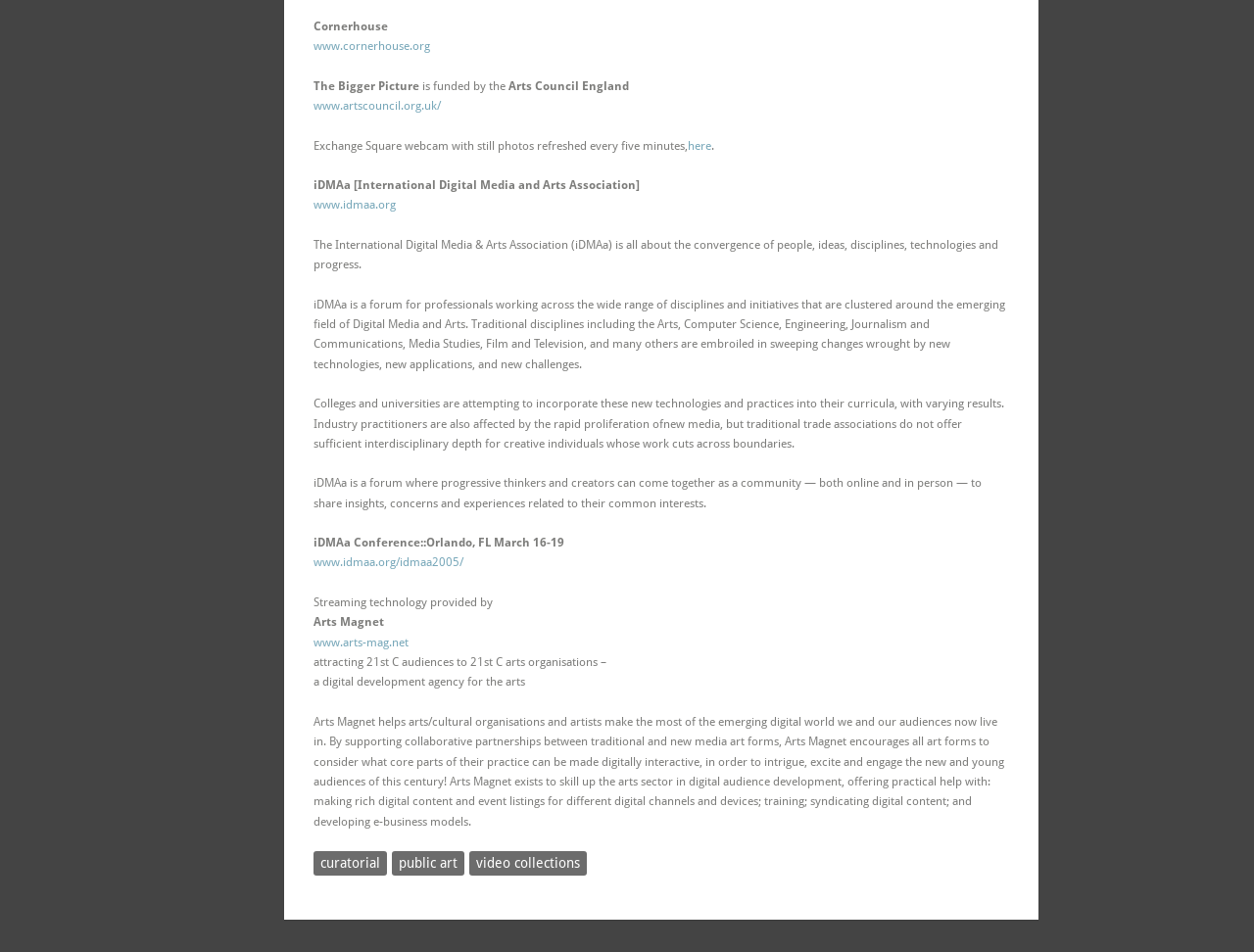Identify the bounding box coordinates for the element you need to click to achieve the following task: "register for iDMAa Conference". The coordinates must be four float values ranging from 0 to 1, formatted as [left, top, right, bottom].

[0.25, 0.584, 0.37, 0.598]